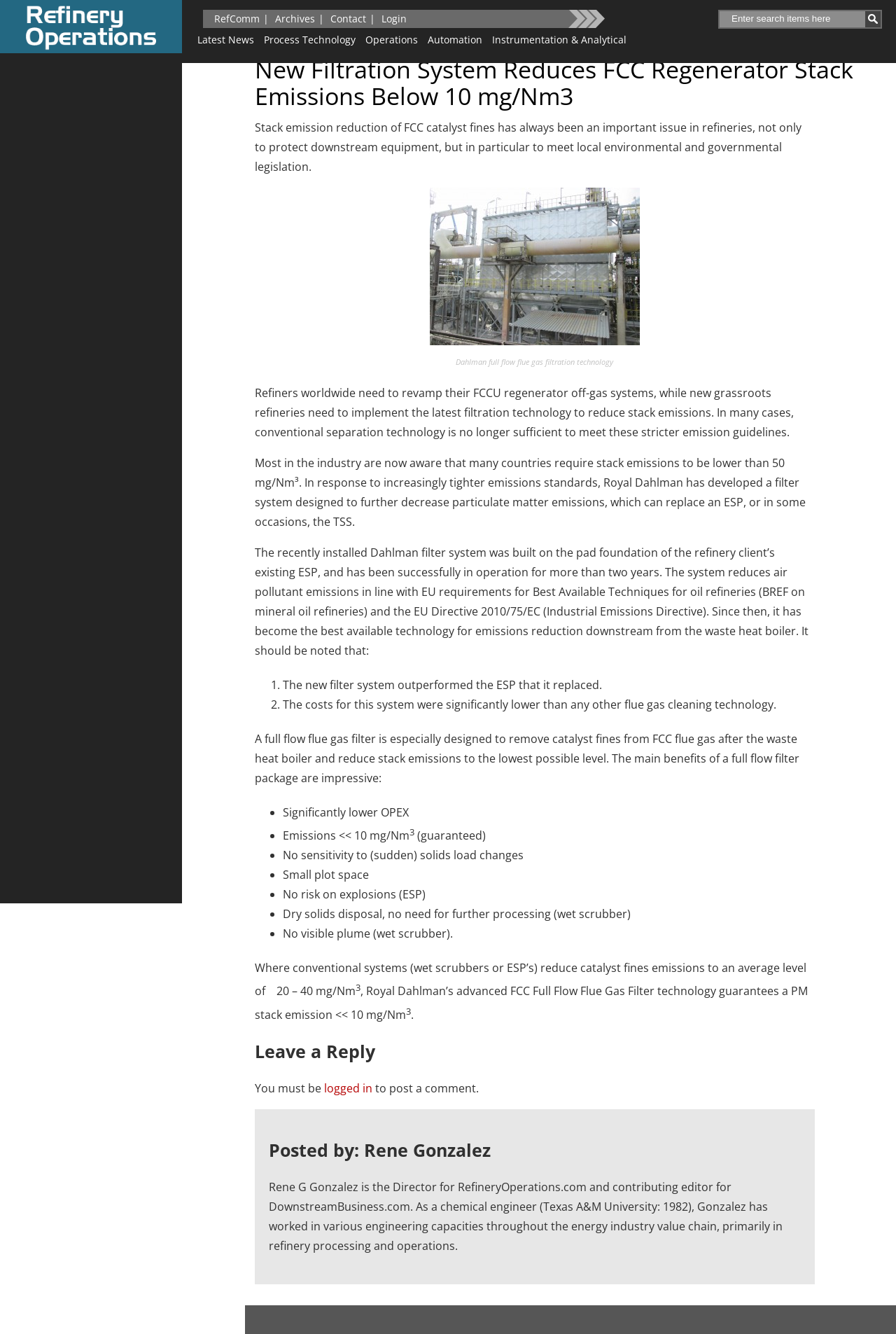Who is the author of this article?
Based on the image, answer the question in a detailed manner.

The webpage mentions that the article is posted by Rene G Gonzalez, who is the Director for RefineryOperations.com and contributing editor for DownstreamBusiness.com.